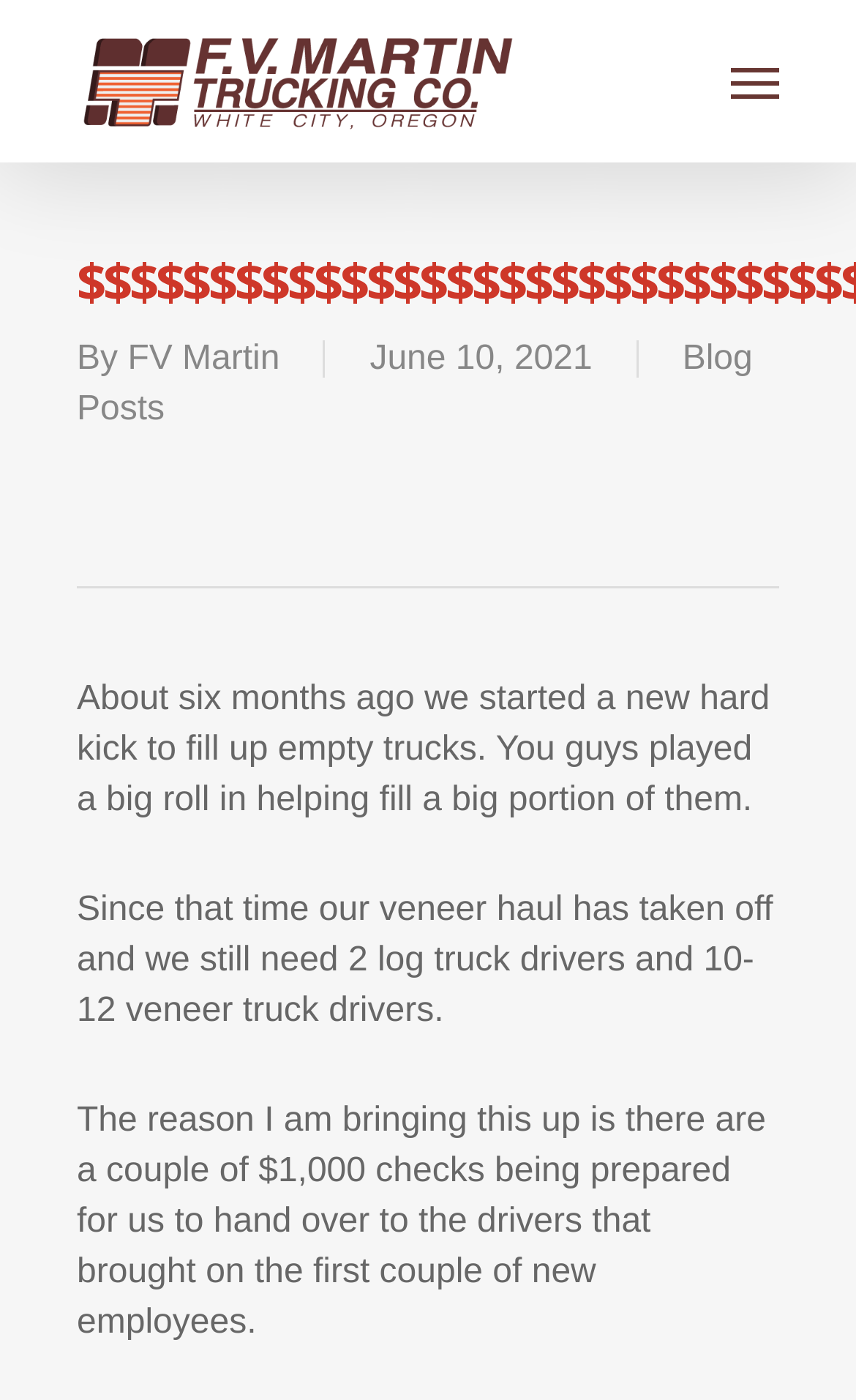How many veneer truck drivers are needed?
Based on the image, provide a one-word or brief-phrase response.

10-12